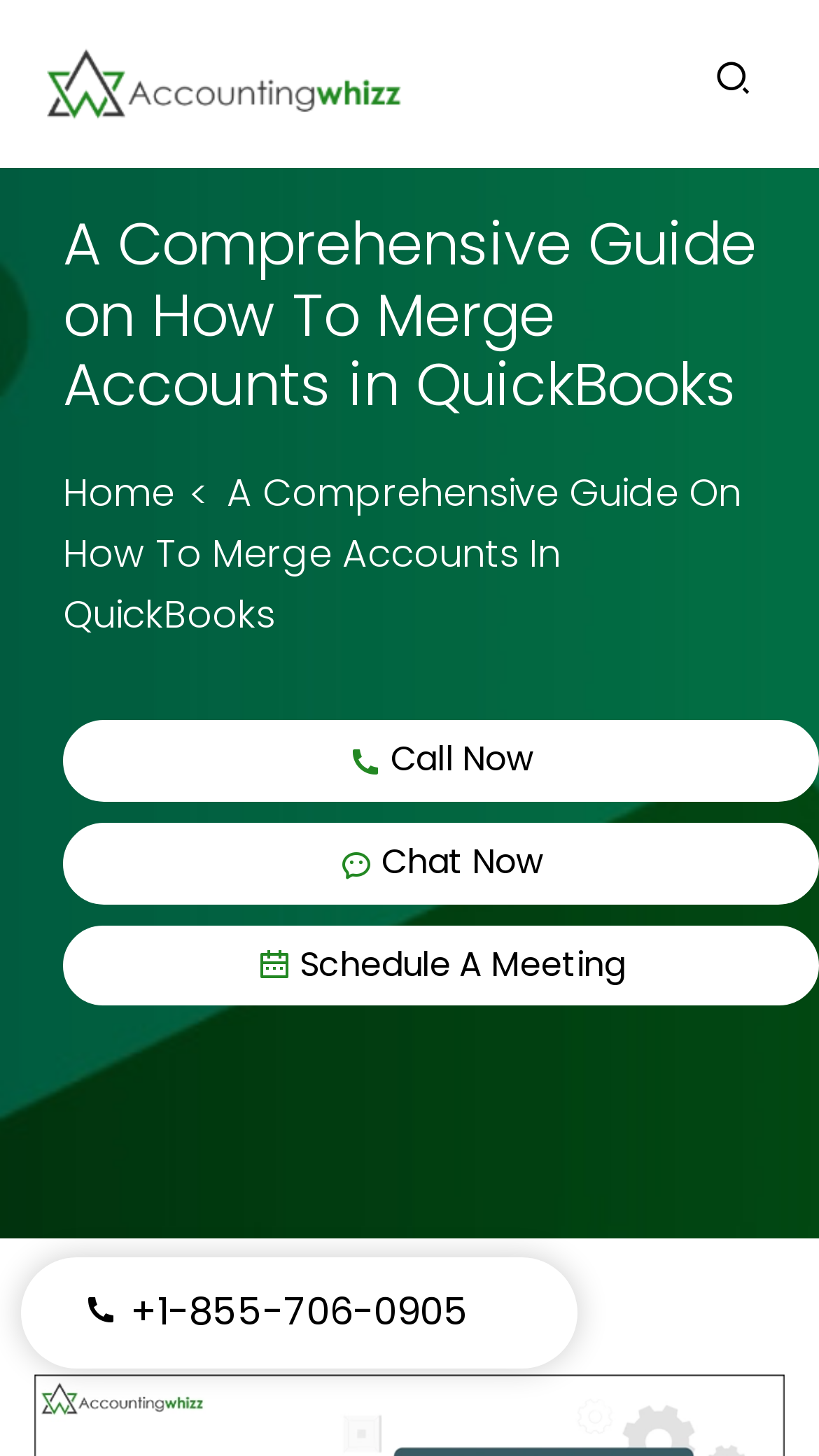Determine the bounding box coordinates of the UI element that matches the following description: "Home". The coordinates should be four float numbers between 0 and 1 in the format [left, top, right, bottom].

[0.077, 0.32, 0.213, 0.356]